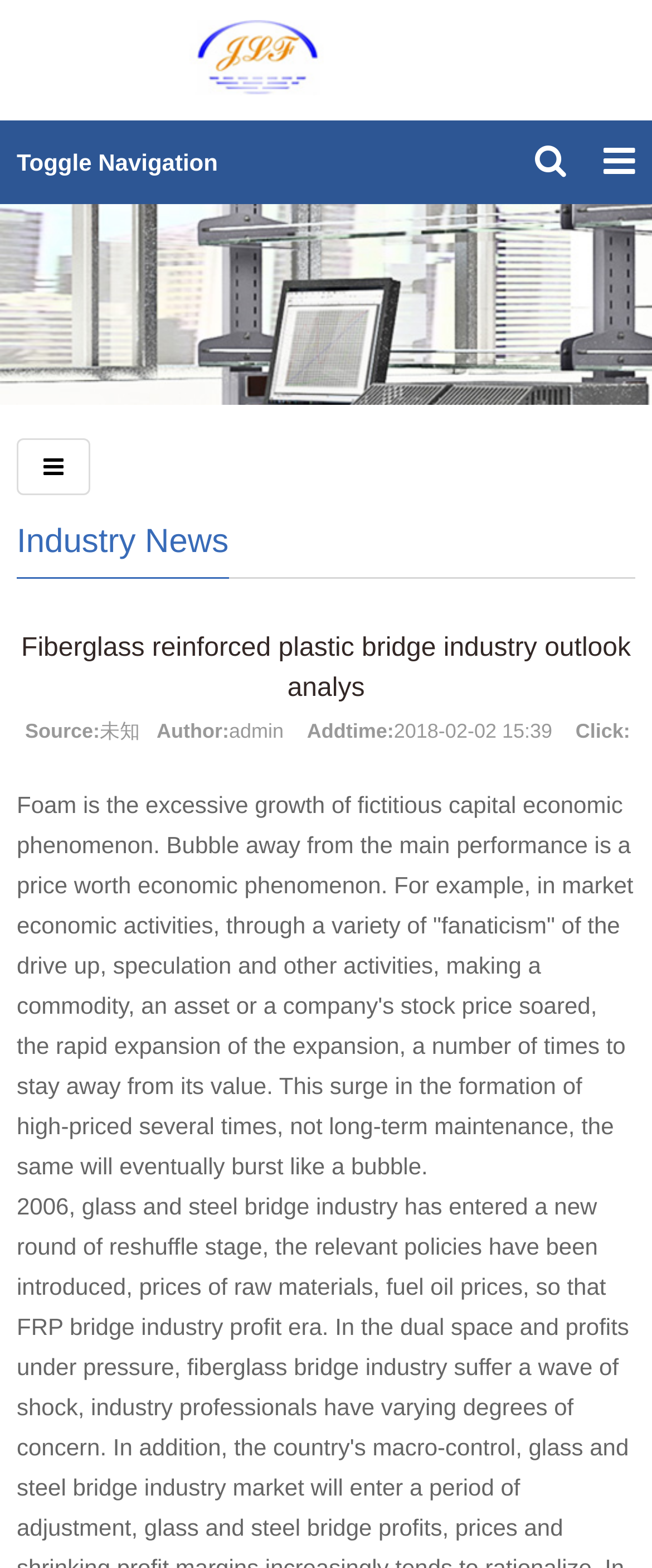Generate the text content of the main headline of the webpage.

Fiberglass reinforced plastic bridge industry outlook analys